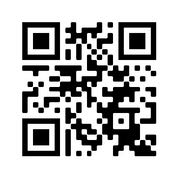Refer to the image and offer a detailed explanation in response to the question: What device is required to scan the QR code?

The QR code can be scanned with a smartphone, allowing users to access the subscription process immediately.